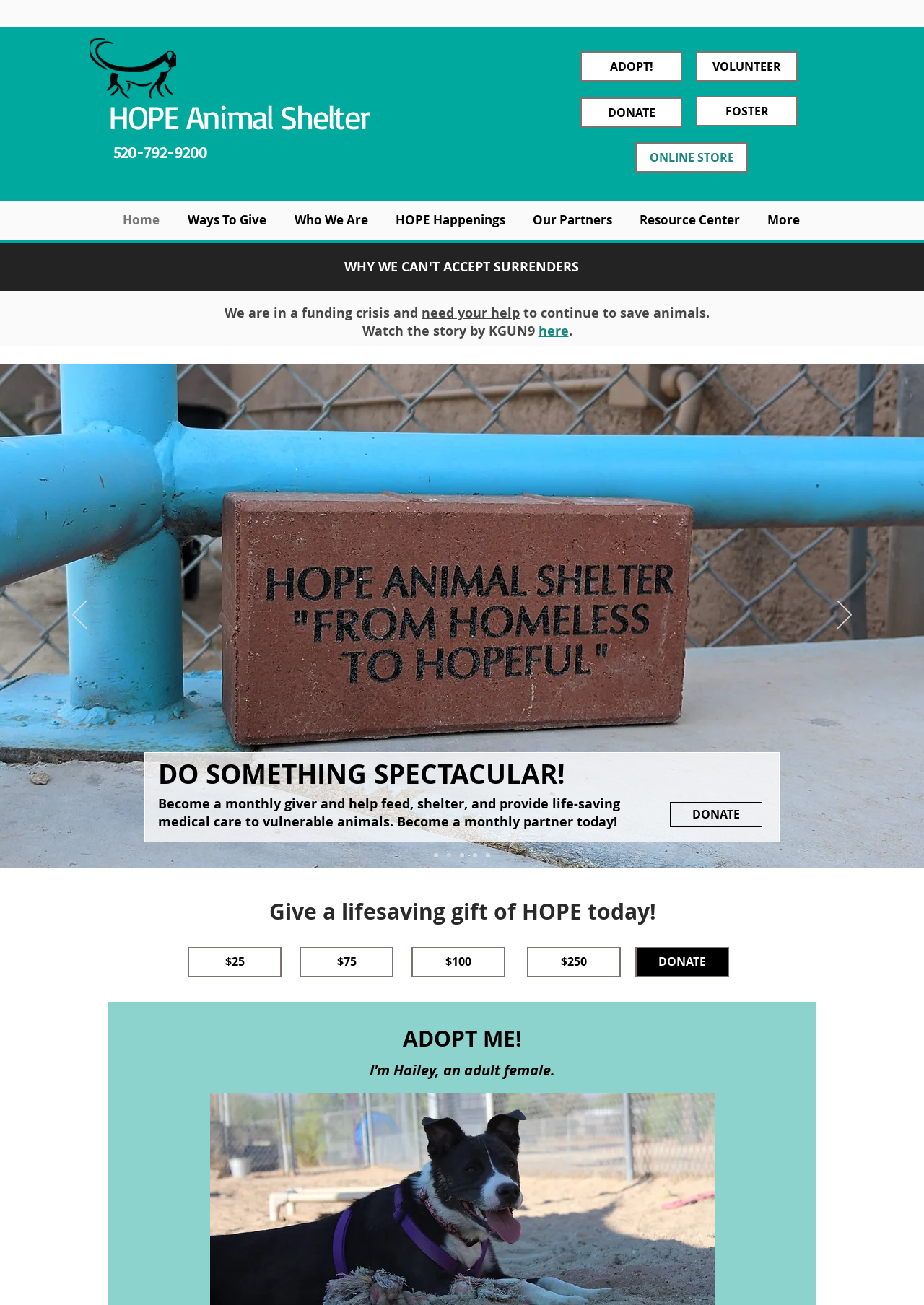How much can I donate?
Answer with a single word or phrase by referring to the visual content.

$25, $75, $100, $250